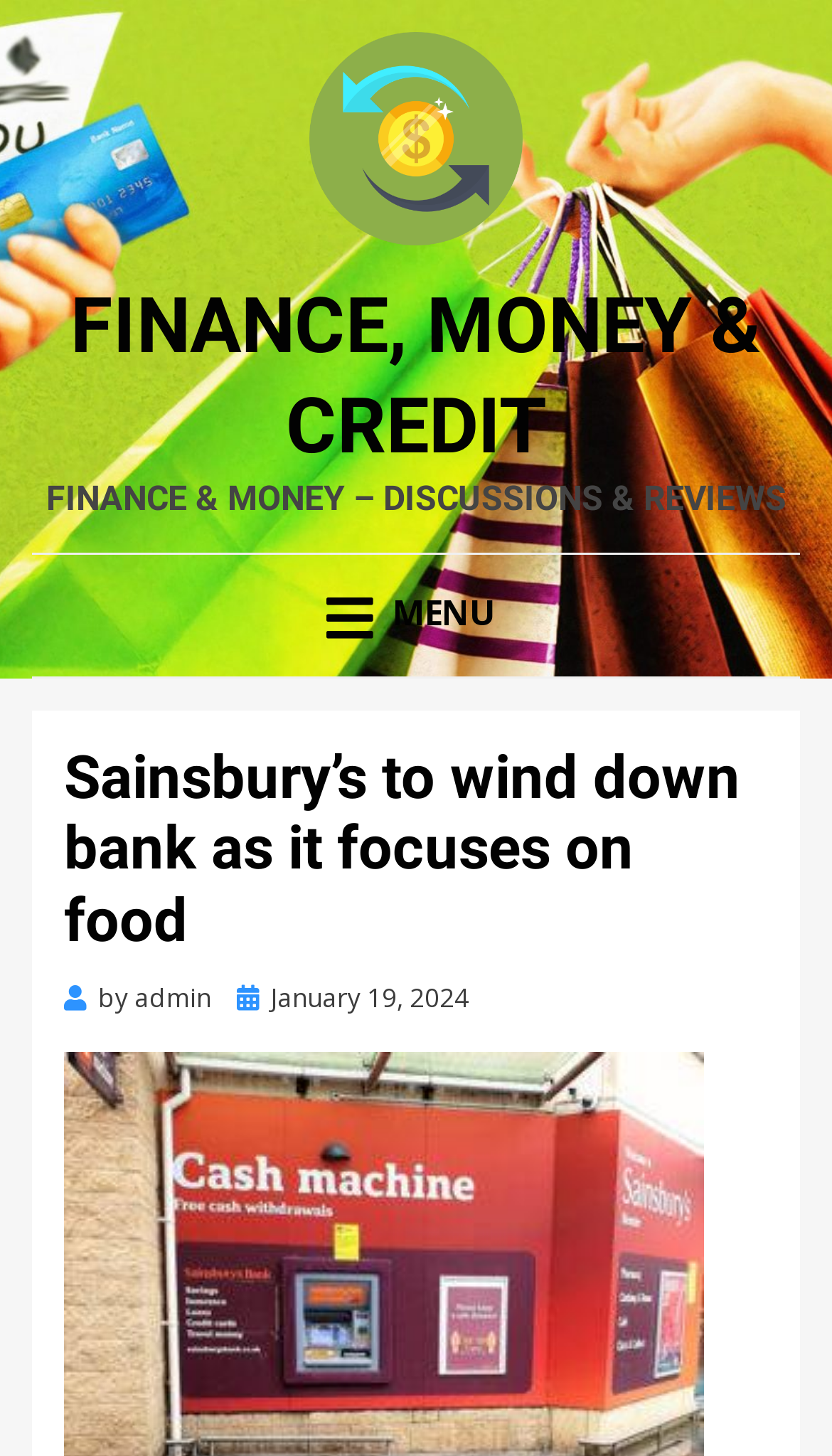Please find and give the text of the main heading on the webpage.

Sainsbury’s to wind down bank as it focuses on food